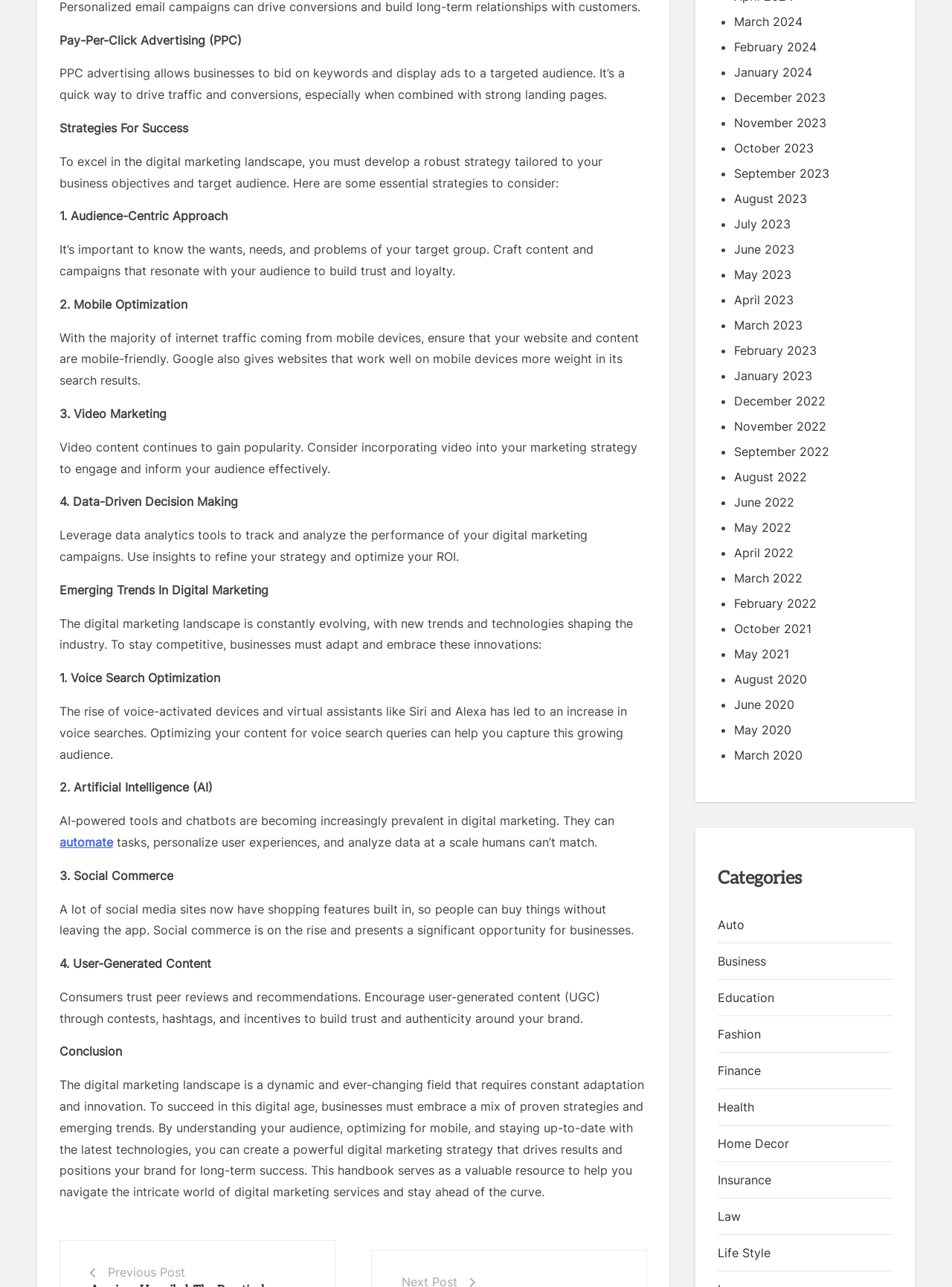Show me the bounding box coordinates of the clickable region to achieve the task as per the instruction: "follow 'automate'".

[0.062, 0.649, 0.119, 0.66]